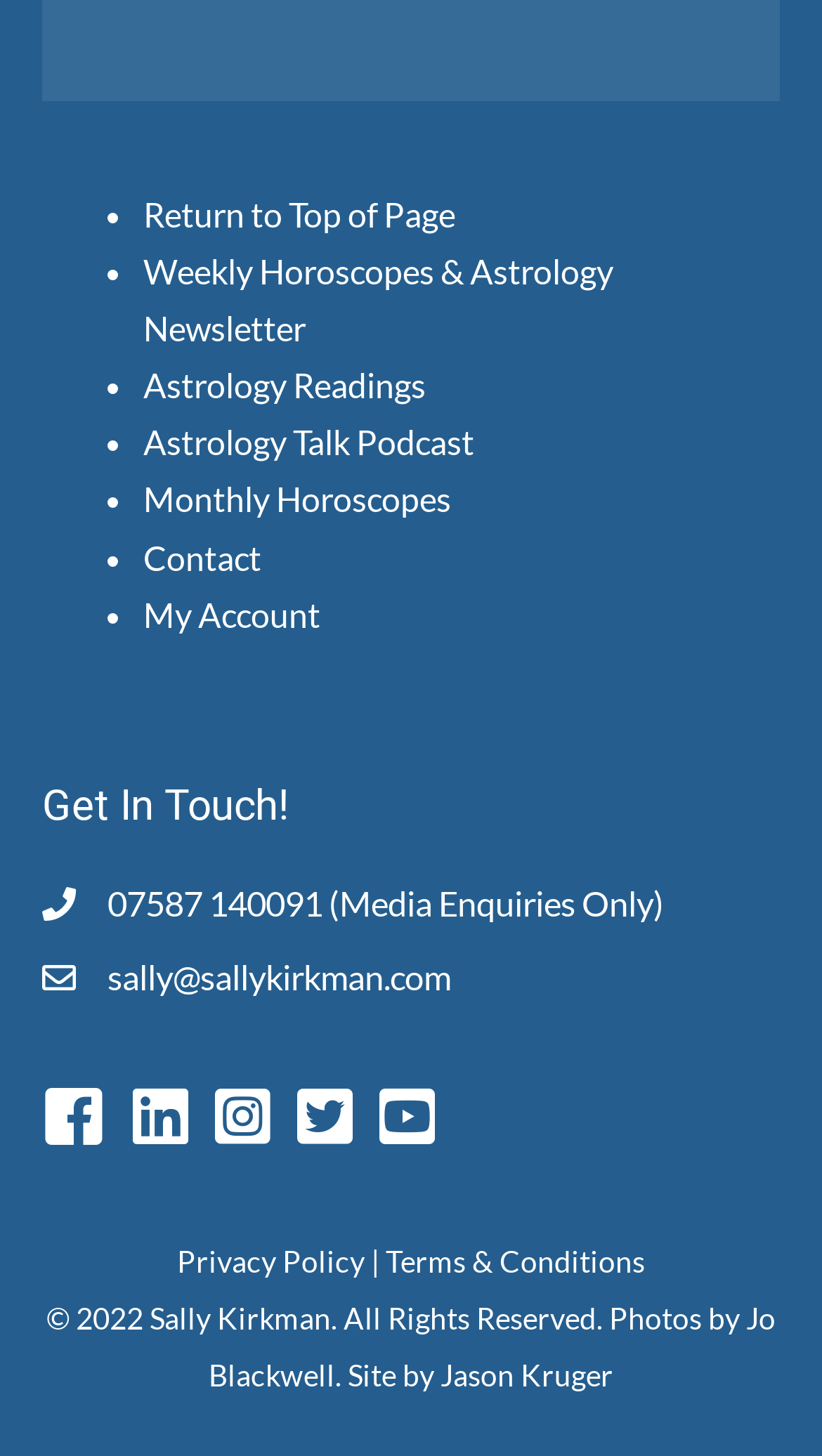Identify the bounding box coordinates of the part that should be clicked to carry out this instruction: "Check out Autoflowering Seeds".

None